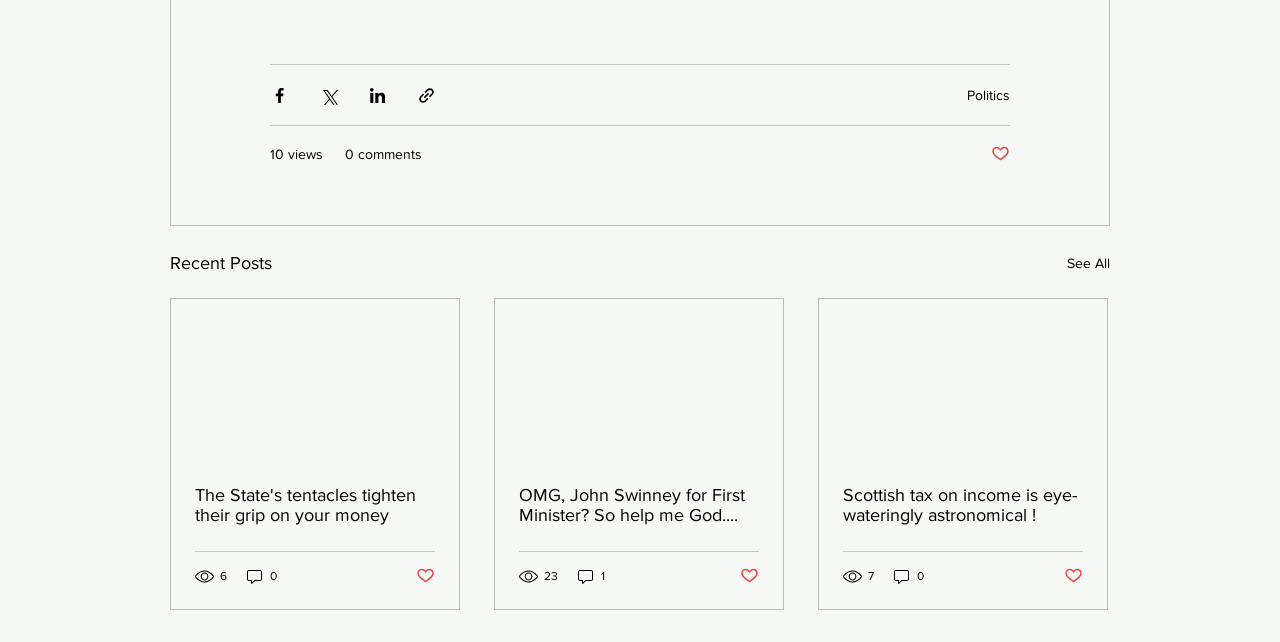Point out the bounding box coordinates of the section to click in order to follow this instruction: "View post details".

[0.134, 0.466, 0.359, 0.719]